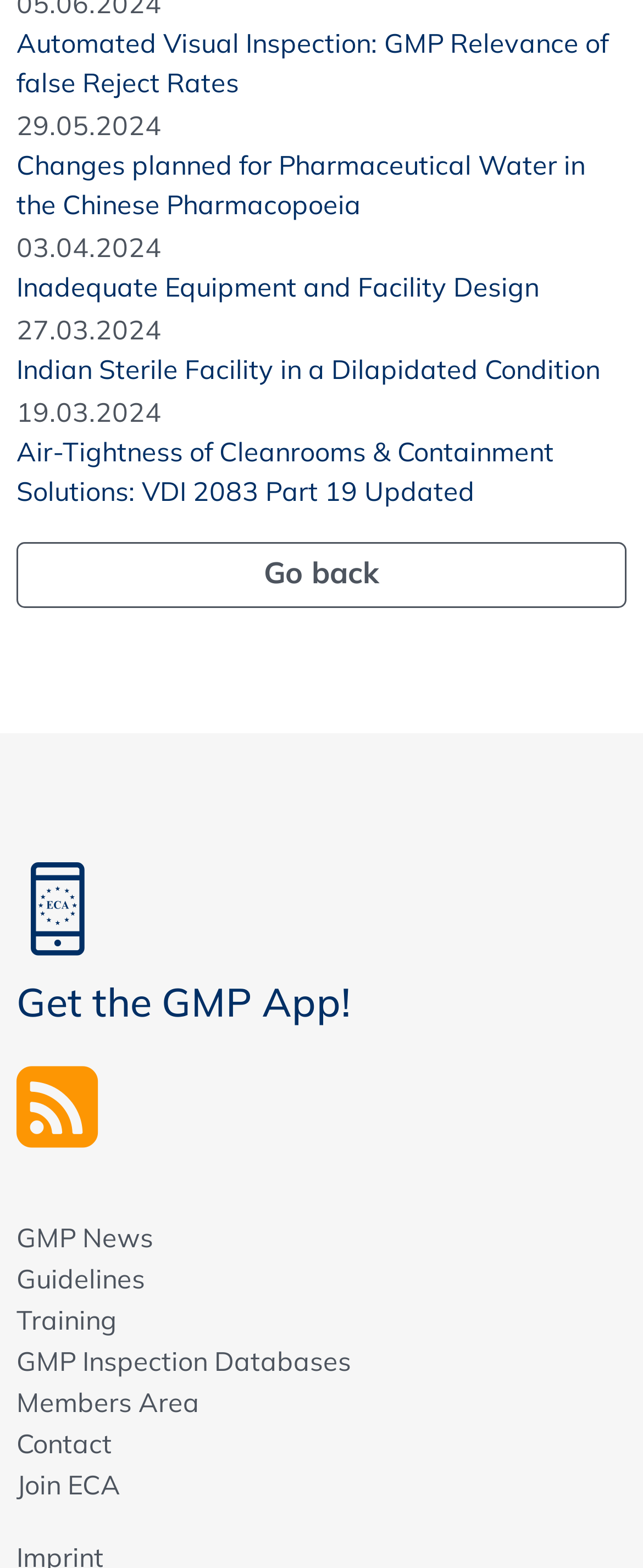Can you give a detailed response to the following question using the information from the image? What is the date of the article 'Automated Visual Inspection: GMP Relevance of false Reject Rates'?

I found the date by looking at the StaticText element next to the link 'Automated Visual Inspection: GMP Relevance of false Reject Rates', which is '29.05.2024'.